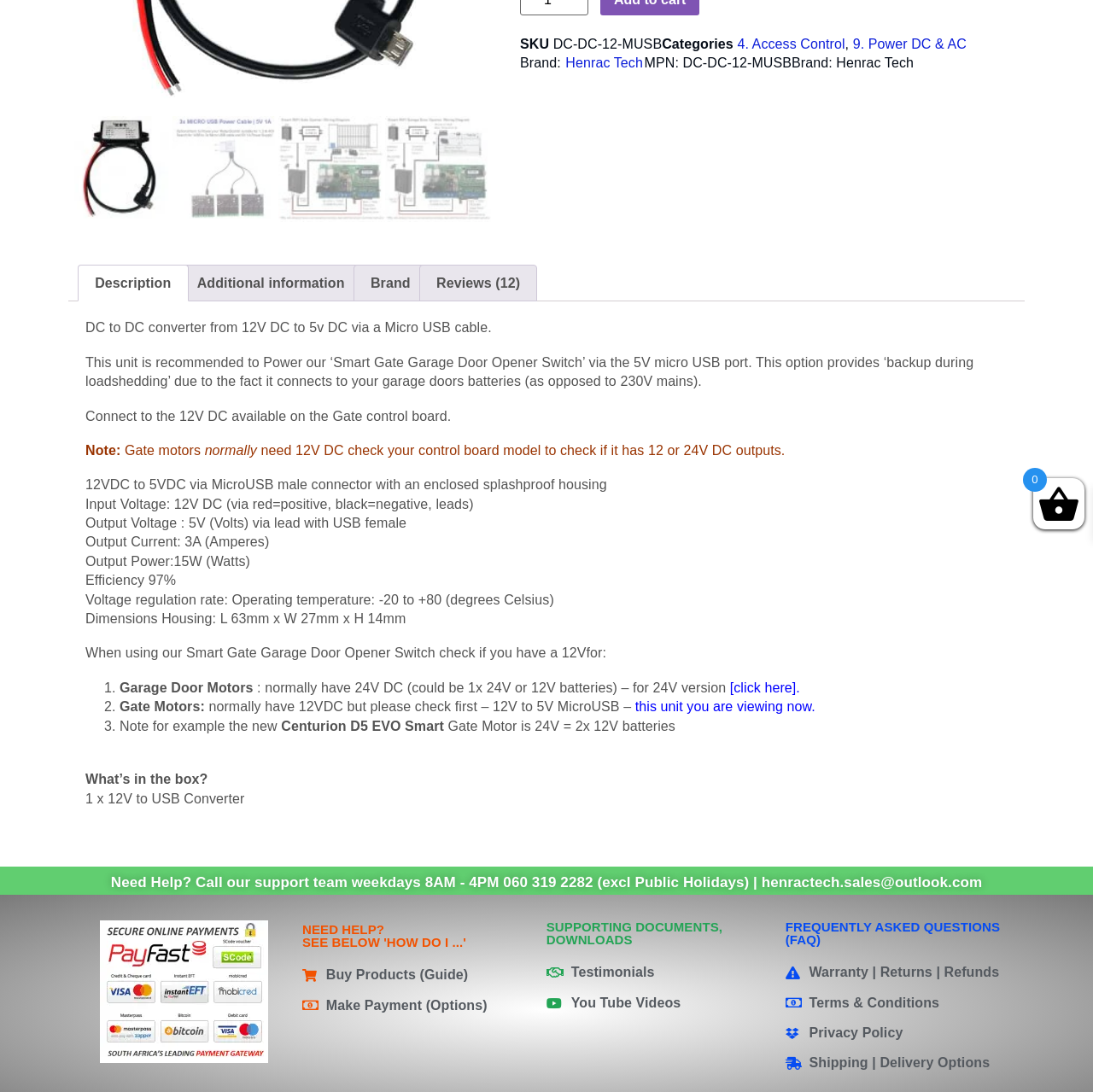Determine the bounding box coordinates of the UI element that matches the following description: "Testimonials". The coordinates should be four float numbers between 0 and 1 in the format [left, top, right, bottom].

[0.5, 0.882, 0.719, 0.9]